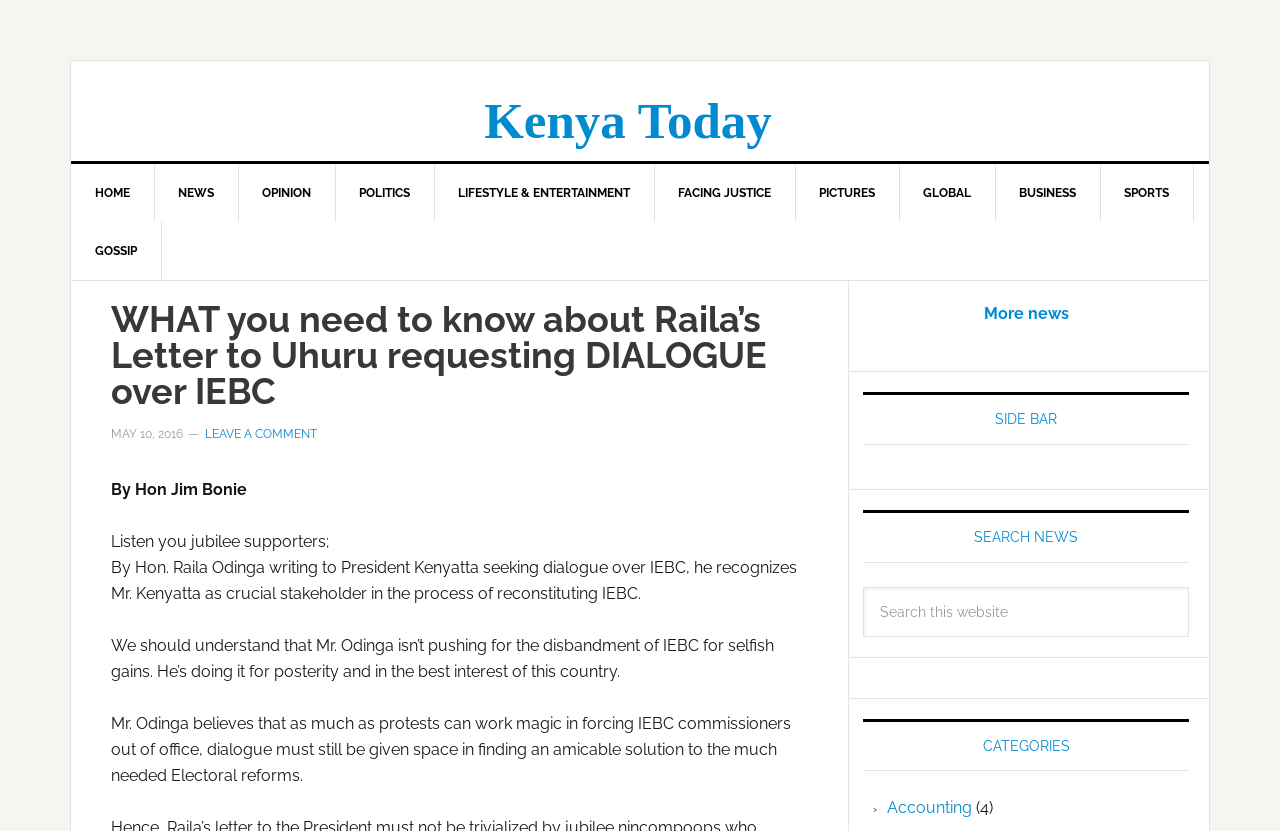Look at the image and give a detailed response to the following question: What is the purpose of the search box?

The purpose of the search box can be determined by looking at the search box and its associated button labeled 'Search', which suggests that it is used to search for content within the website.